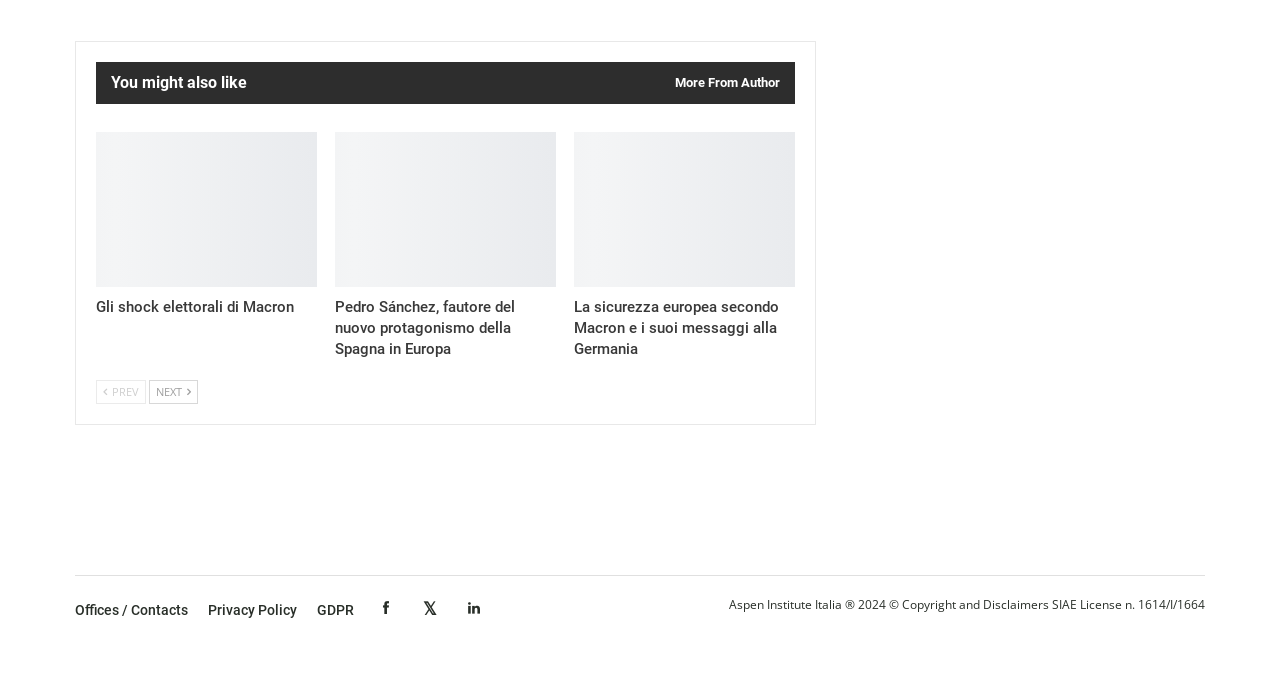What is the name of the institute?
Please utilize the information in the image to give a detailed response to the question.

I found the answer by looking at the bottom of the webpage, where the copyright information is located. The text 'Aspen Institute Italia ® 2024 © Copyright and Disclaimers SIAE License n. 1614/I/1664' indicates that the institute's name is Aspen Institute Italia.